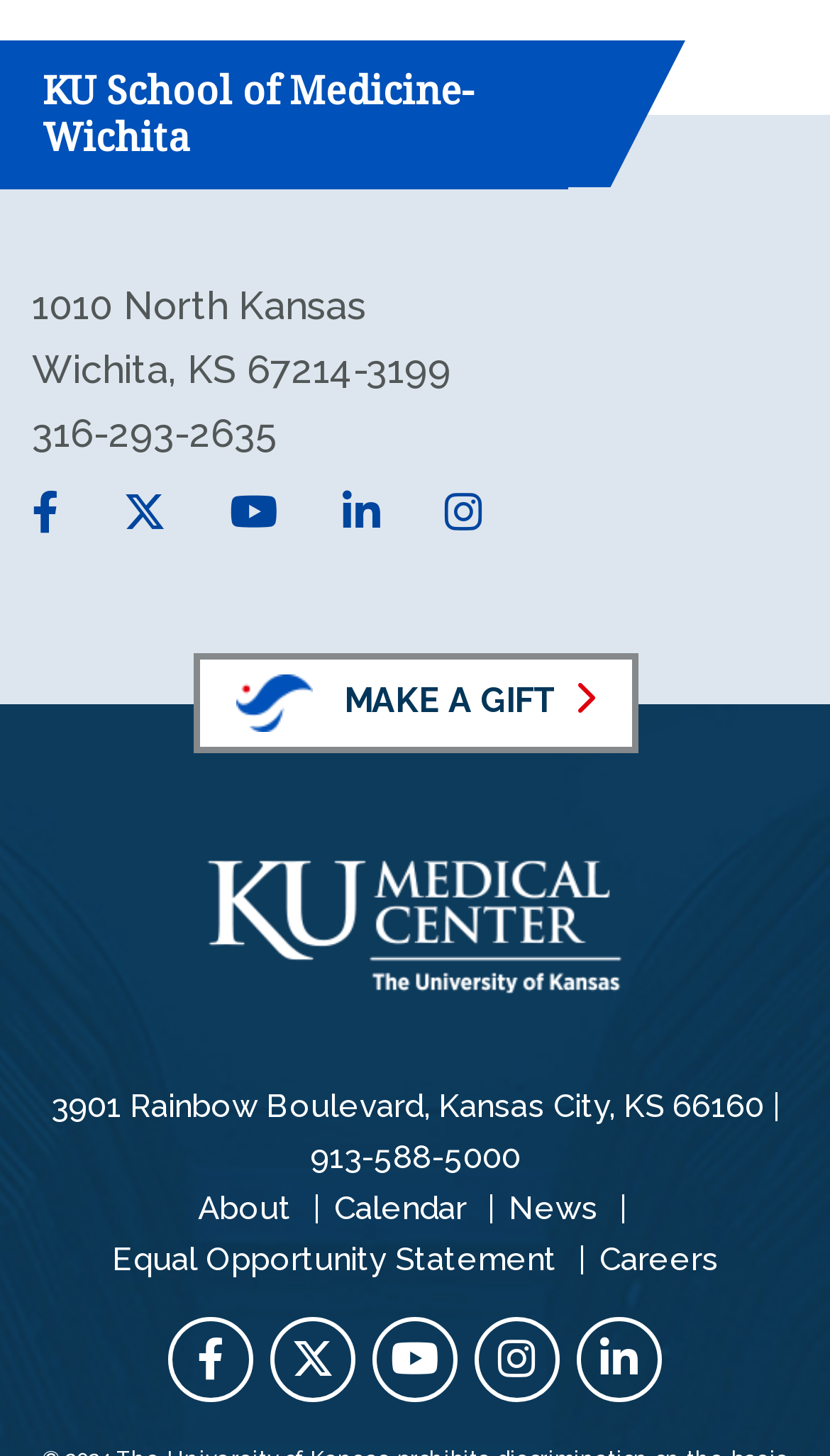Indicate the bounding box coordinates of the element that must be clicked to execute the instruction: "Read the article Waiting For The Dredging". The coordinates should be given as four float numbers between 0 and 1, i.e., [left, top, right, bottom].

None